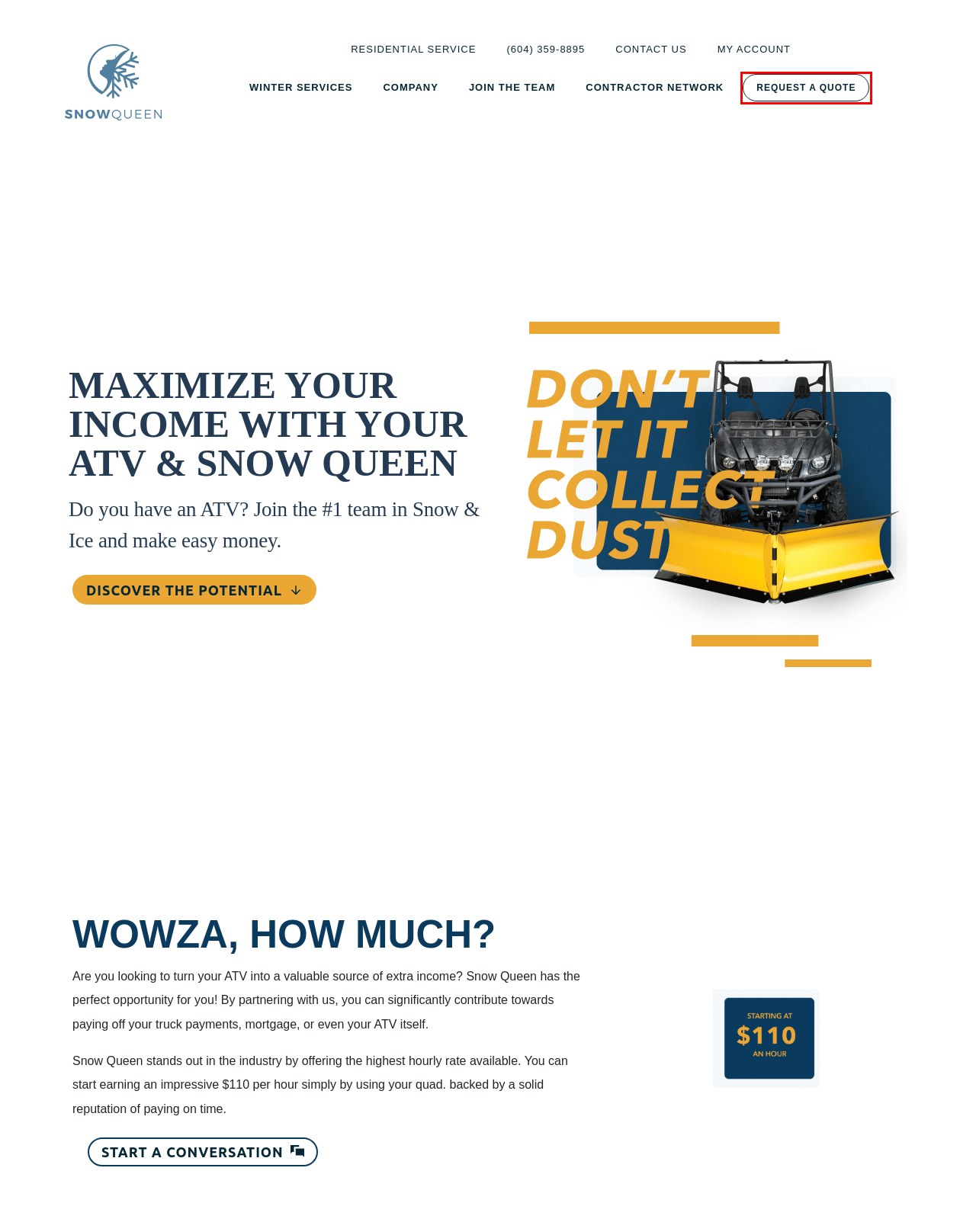Analyze the screenshot of a webpage with a red bounding box and select the webpage description that most accurately describes the new page resulting from clicking the element inside the red box. Here are the candidates:
A. Request A Quote - Snow Queen Winter Management
B. Our Company - Snow Queen Winter Management
C. Sign in ≡ SnowQueen P.O.N.D. Operator Area
D. Career Opportunities - Snow Queen Winter Management
E. Shovel Squad - Residential Snow Removal
F. Contractor Network - Snow Queen Winter Management
G. Frequently Asked Questions - Snow Queen Winter Management
H. Liability Mitigation - Snow Queen Winter Management

A